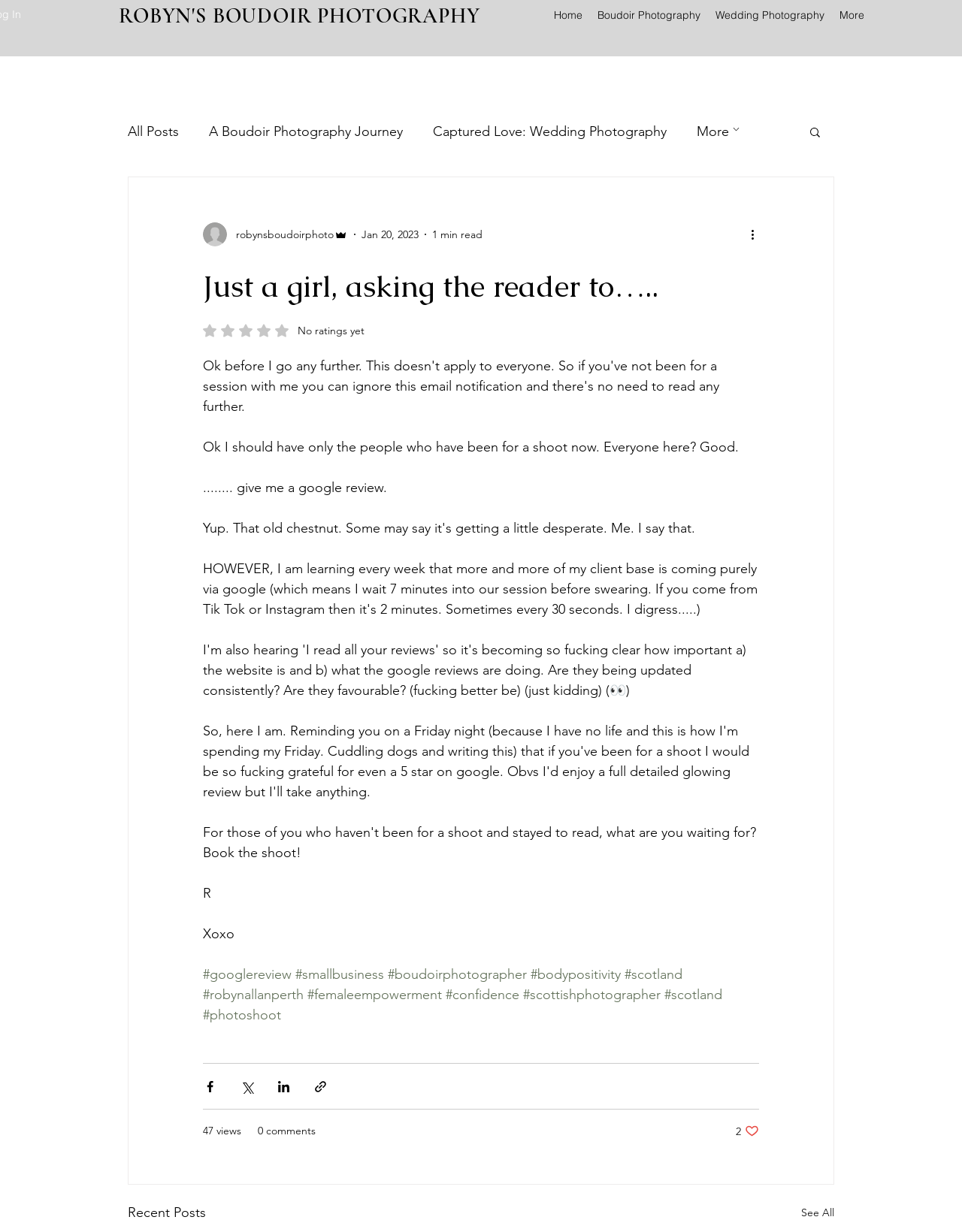How many views does the post have?
Provide a short answer using one word or a brief phrase based on the image.

47 views